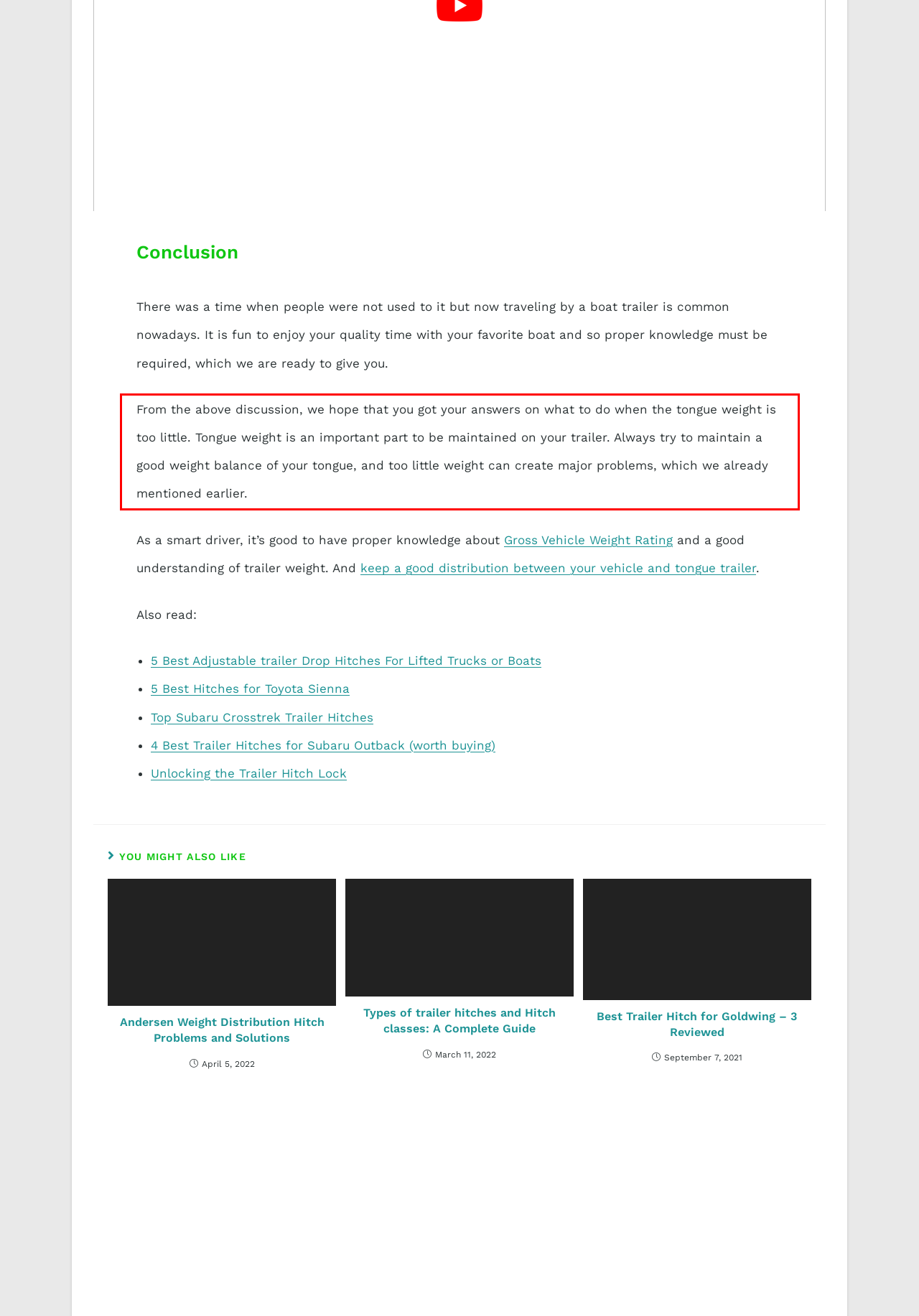Given a screenshot of a webpage containing a red rectangle bounding box, extract and provide the text content found within the red bounding box.

From the above discussion, we hope that you got your answers on what to do when the tongue weight is too little. Tongue weight is an important part to be maintained on your trailer. Always try to maintain a good weight balance of your tongue, and too little weight can create major problems, which we already mentioned earlier.